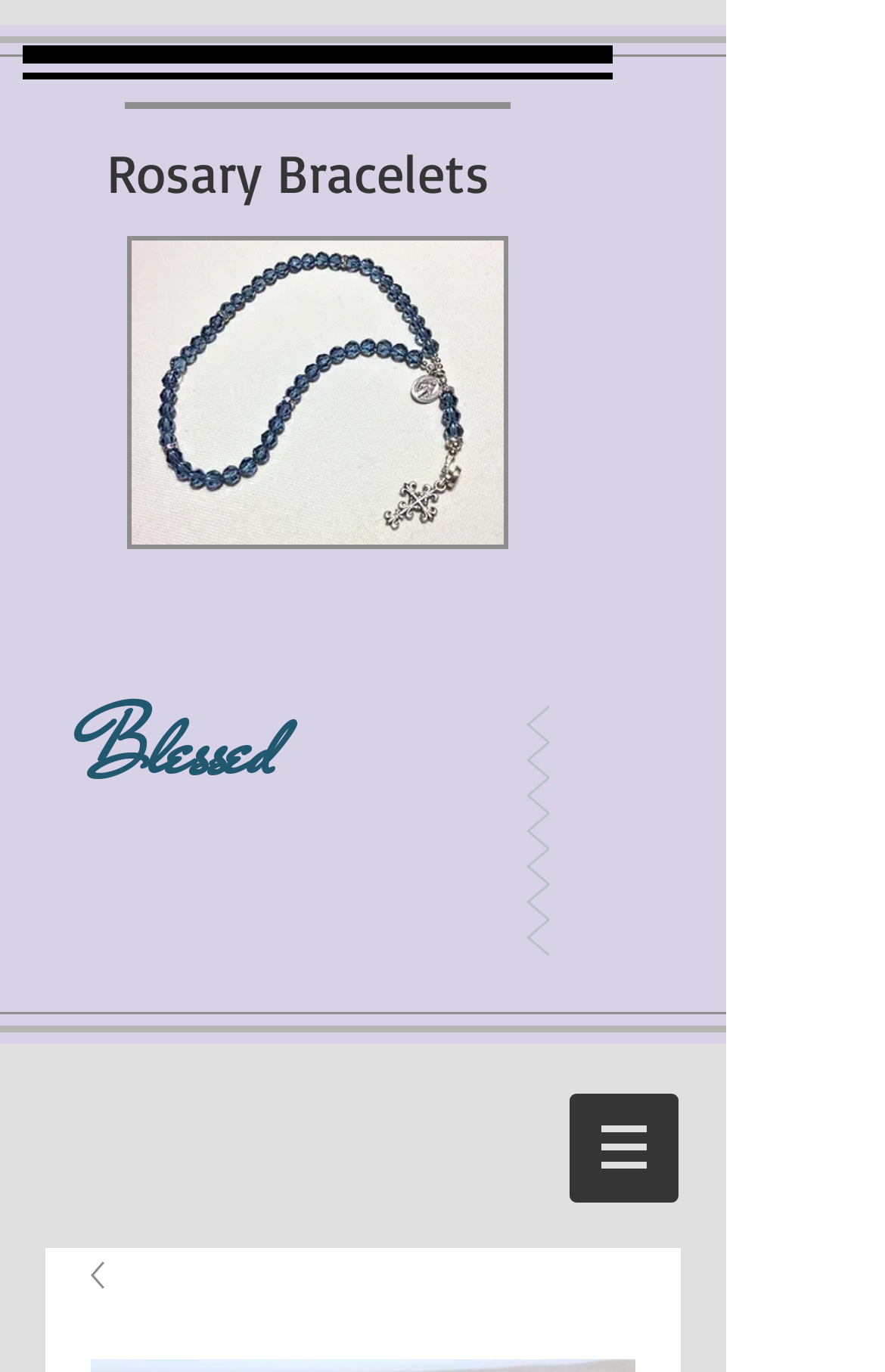Is there a navigation menu on this page?
Please respond to the question thoroughly and include all relevant details.

The presence of a navigation element 'Site' with a button and a popup menu indicates that there is a navigation menu on this page, allowing users to access other parts of the website.